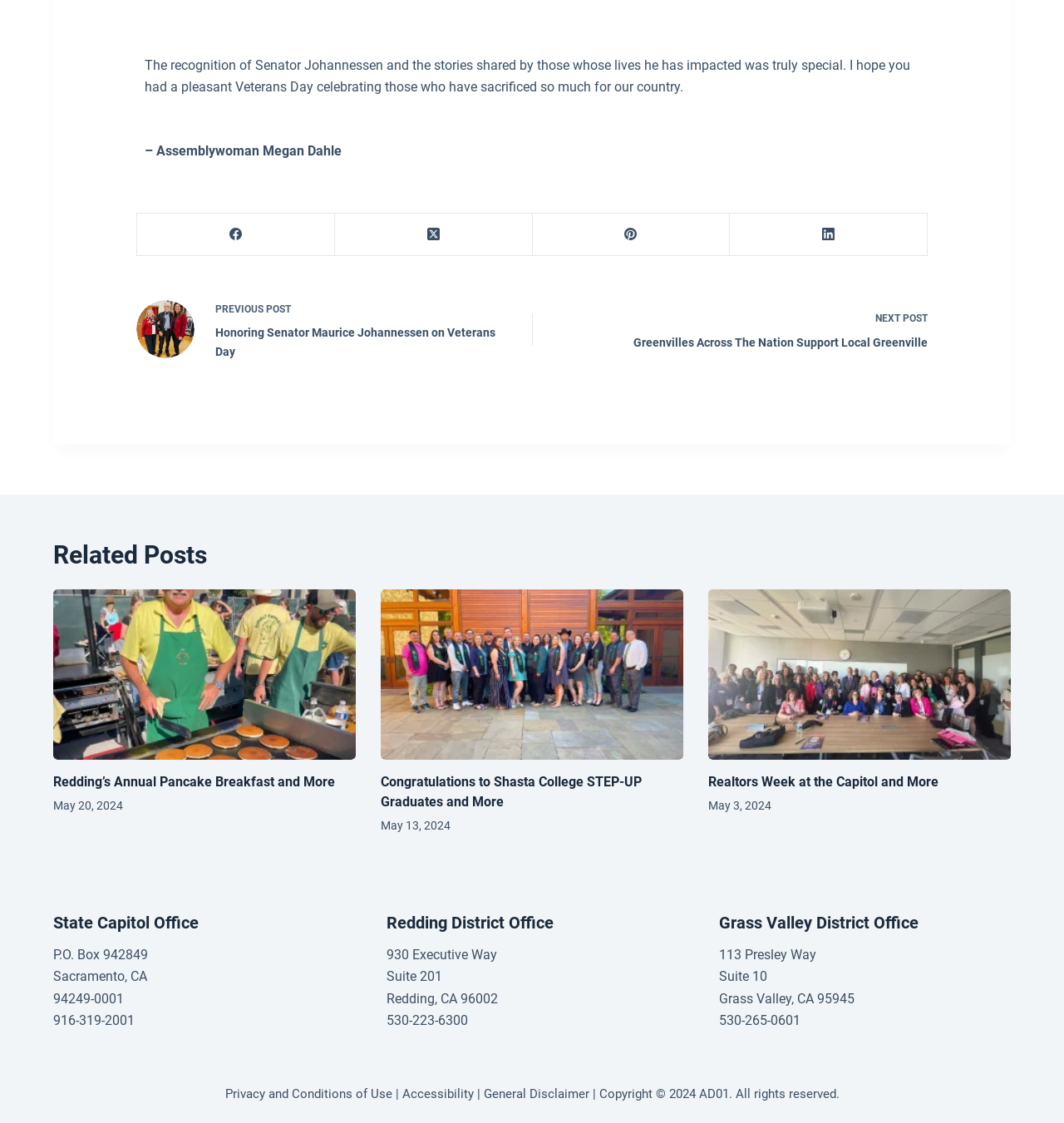Locate the bounding box coordinates of the clickable area to execute the instruction: "Contact the State Capitol Office". Provide the coordinates as four float numbers between 0 and 1, represented as [left, top, right, bottom].

[0.05, 0.902, 0.127, 0.916]